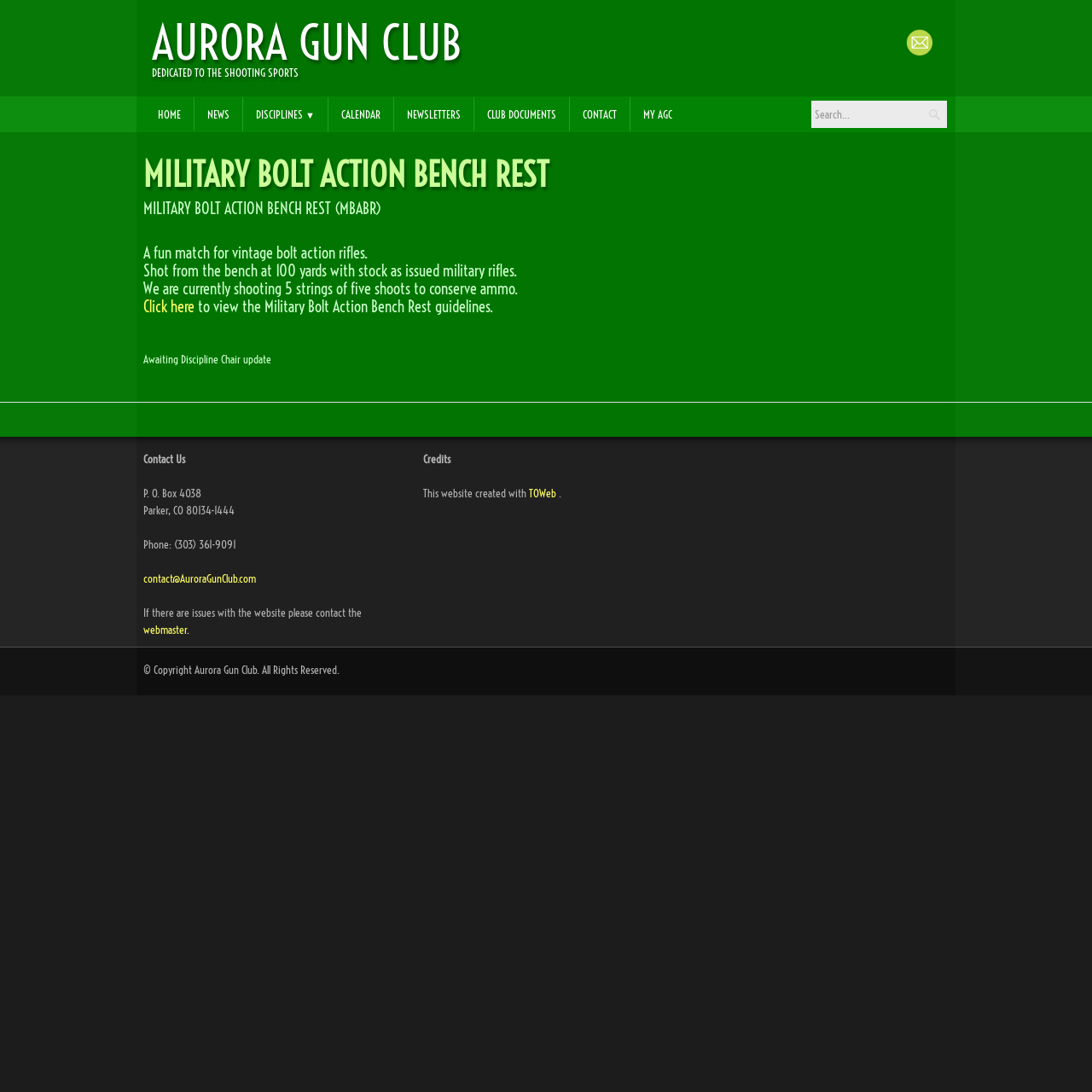Find the bounding box coordinates of the area to click in order to follow the instruction: "View the Military Bolt Action Bench Rest guidelines".

[0.131, 0.272, 0.178, 0.29]